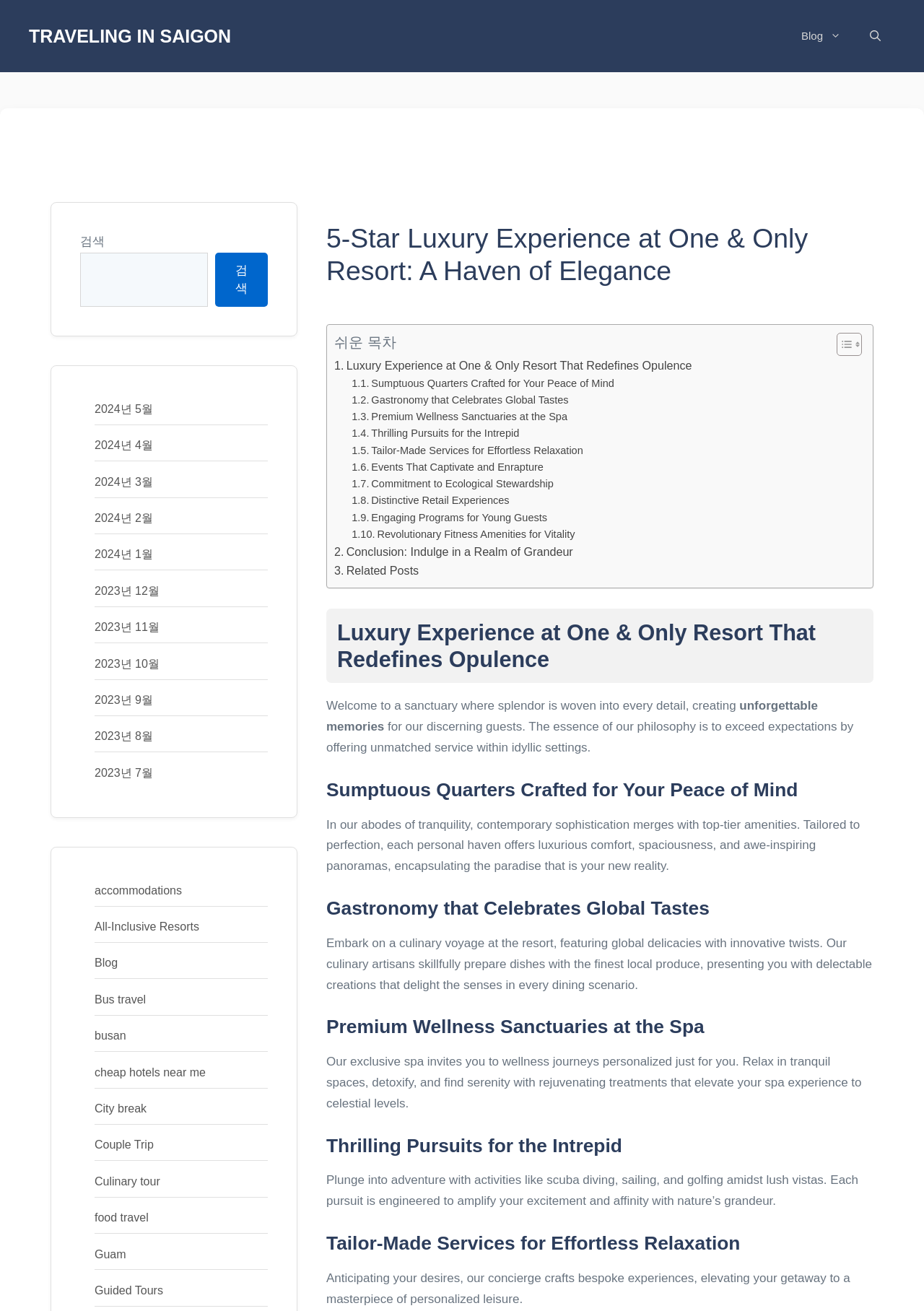Can you pinpoint the bounding box coordinates for the clickable element required for this instruction: "Open the search box"? The coordinates should be four float numbers between 0 and 1, i.e., [left, top, right, bottom].

[0.926, 0.011, 0.969, 0.044]